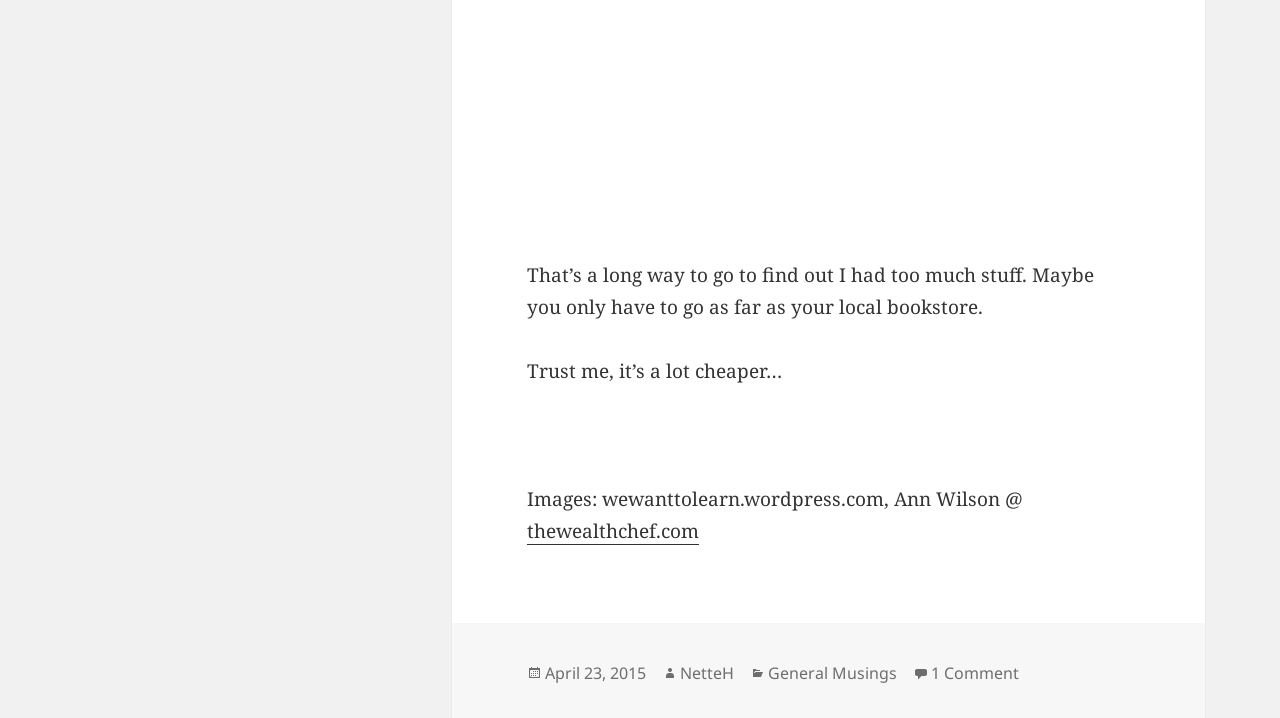Identify the coordinates of the bounding box for the element described below: "April 23, 2015March 23, 2016". Return the coordinates as four float numbers between 0 and 1: [left, top, right, bottom].

[0.426, 0.922, 0.505, 0.954]